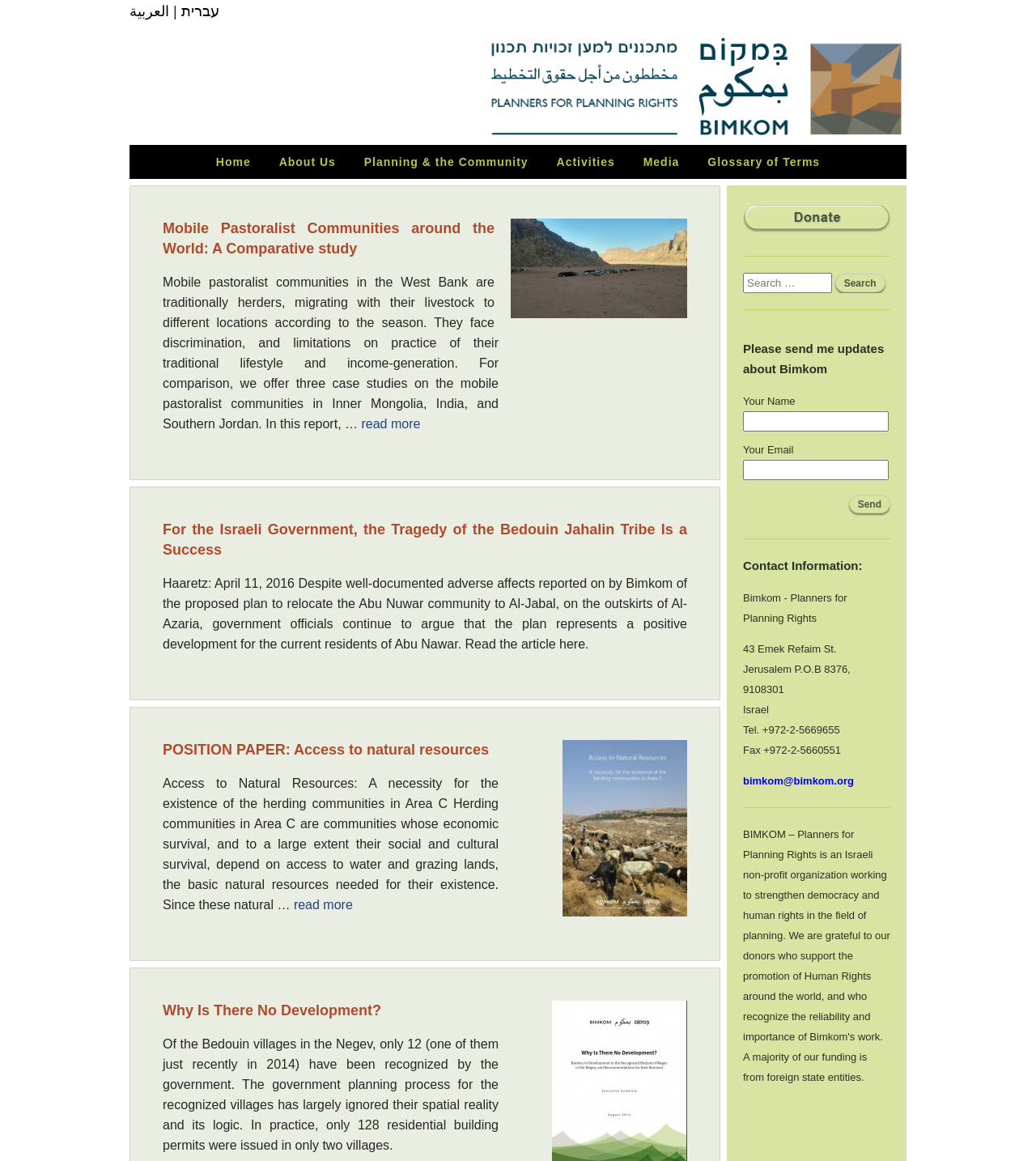Pinpoint the bounding box coordinates of the clickable area necessary to execute the following instruction: "Contact Bimkom via email". The coordinates should be given as four float numbers between 0 and 1, namely [left, top, right, bottom].

[0.717, 0.667, 0.824, 0.678]